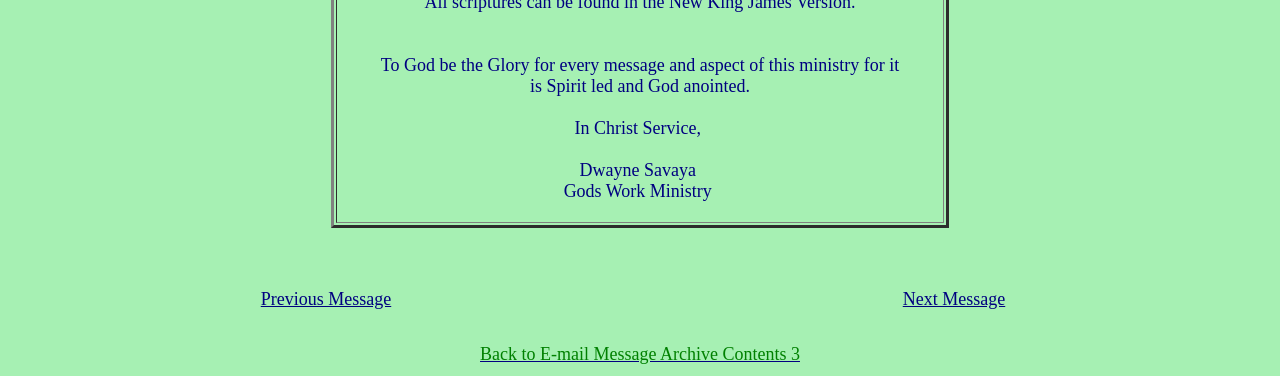What is the name of this ministry?
Answer the question with as much detail as you can, using the image as a reference.

The name of the ministry is mentioned in the static text 'Gods Work Ministry' which is located at the top of the webpage, below the author's name.